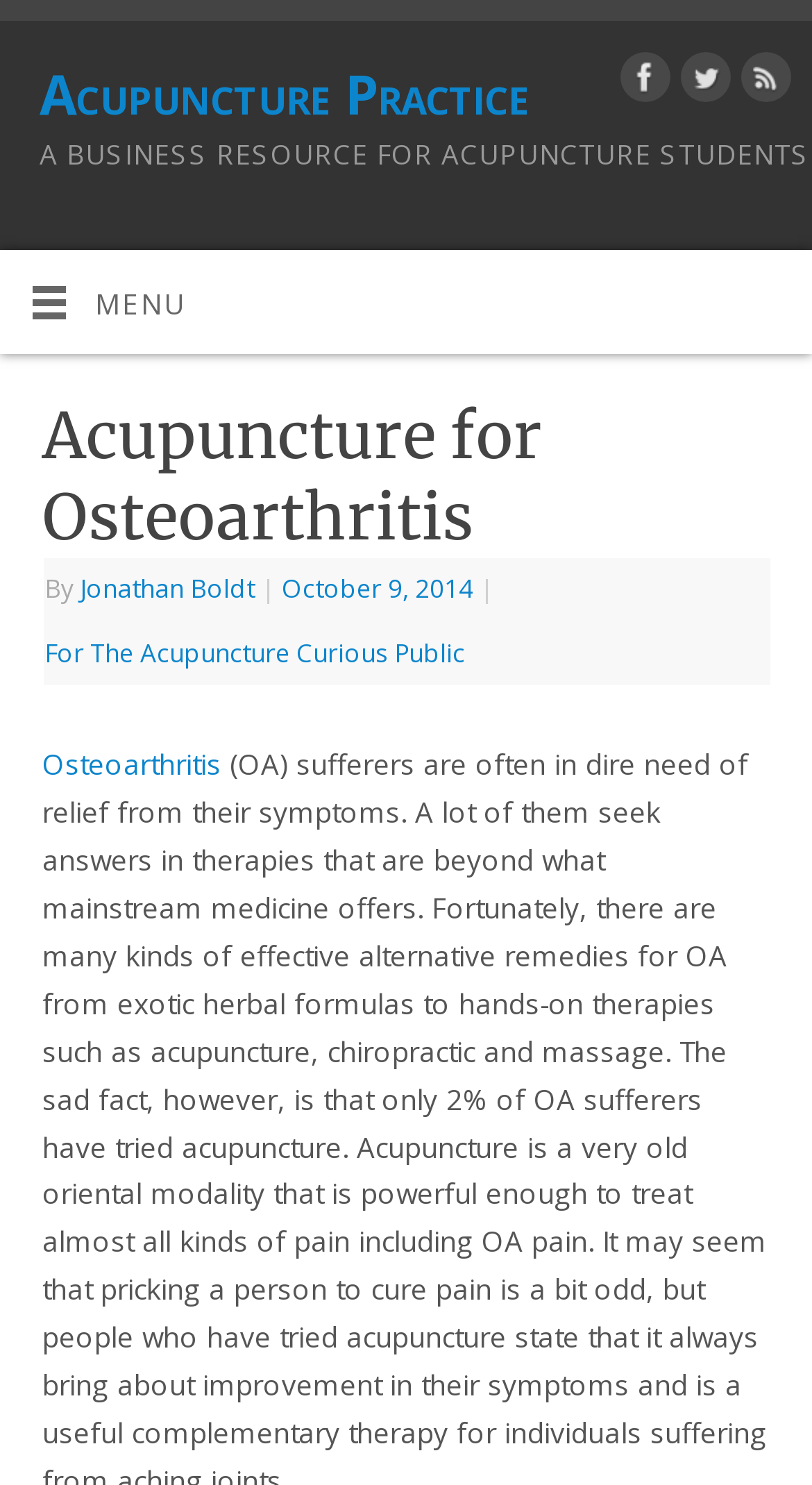What is the name of the acupuncture practice?
Provide a thorough and detailed answer to the question.

The name of the acupuncture practice can be found at the top of the webpage, where it says 'Acupuncture for Osteoarthritis | Acupuncture Practice'. This is likely the title of the webpage and the name of the practice.